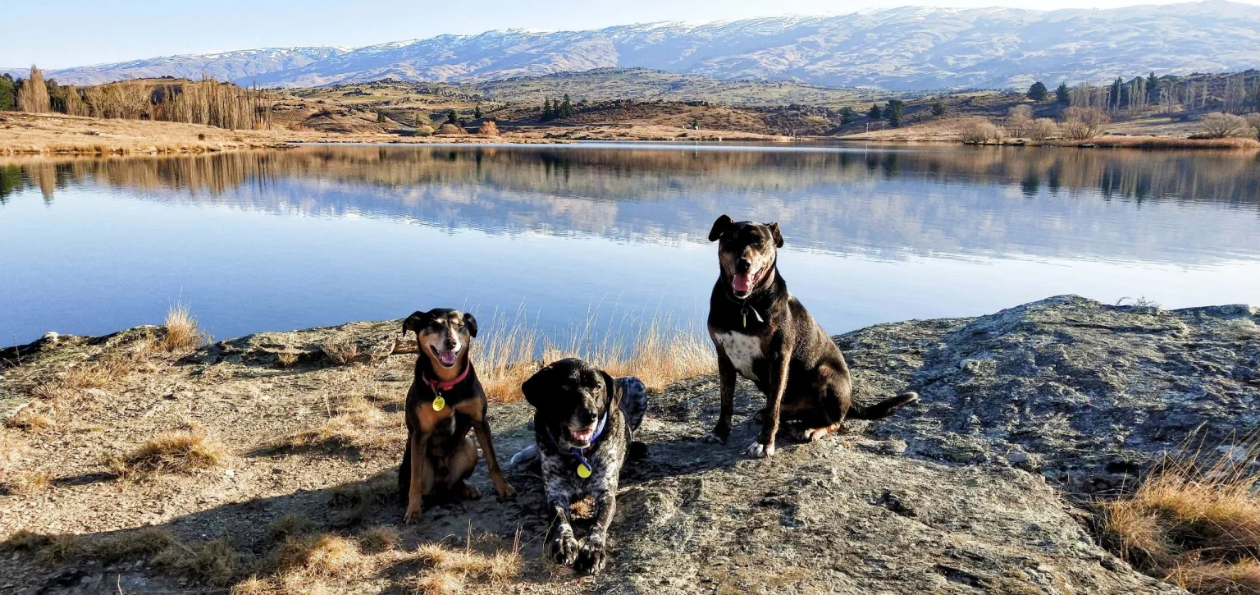Break down the image and provide a full description, noting any significant aspects.

The image captures a serene lakeside scene featuring three rescue dogs, joyfully posed on a rocky outcrop. To the left, a slender, black and tan dog with a pink collar and yellow tag lays comfortably, showcasing a playful demeanor. In the center, a medium-sized brown dog with a distinctive speckled coat and blue collar appears relaxed, while on the right, a robust black dog with a white patch on its chest sits proudly. Behind them, the tranquil water reflects the surrounding landscape, framed by gentle hills and distant mountains adorned with a hint of snow. The scene is illuminated by warm sunlight, highlighting the dogs’ glossy coats and the rustic beauty of nature, creating a heartwarming moment that embodies the spirit of companionship and adventure in the great outdoors.